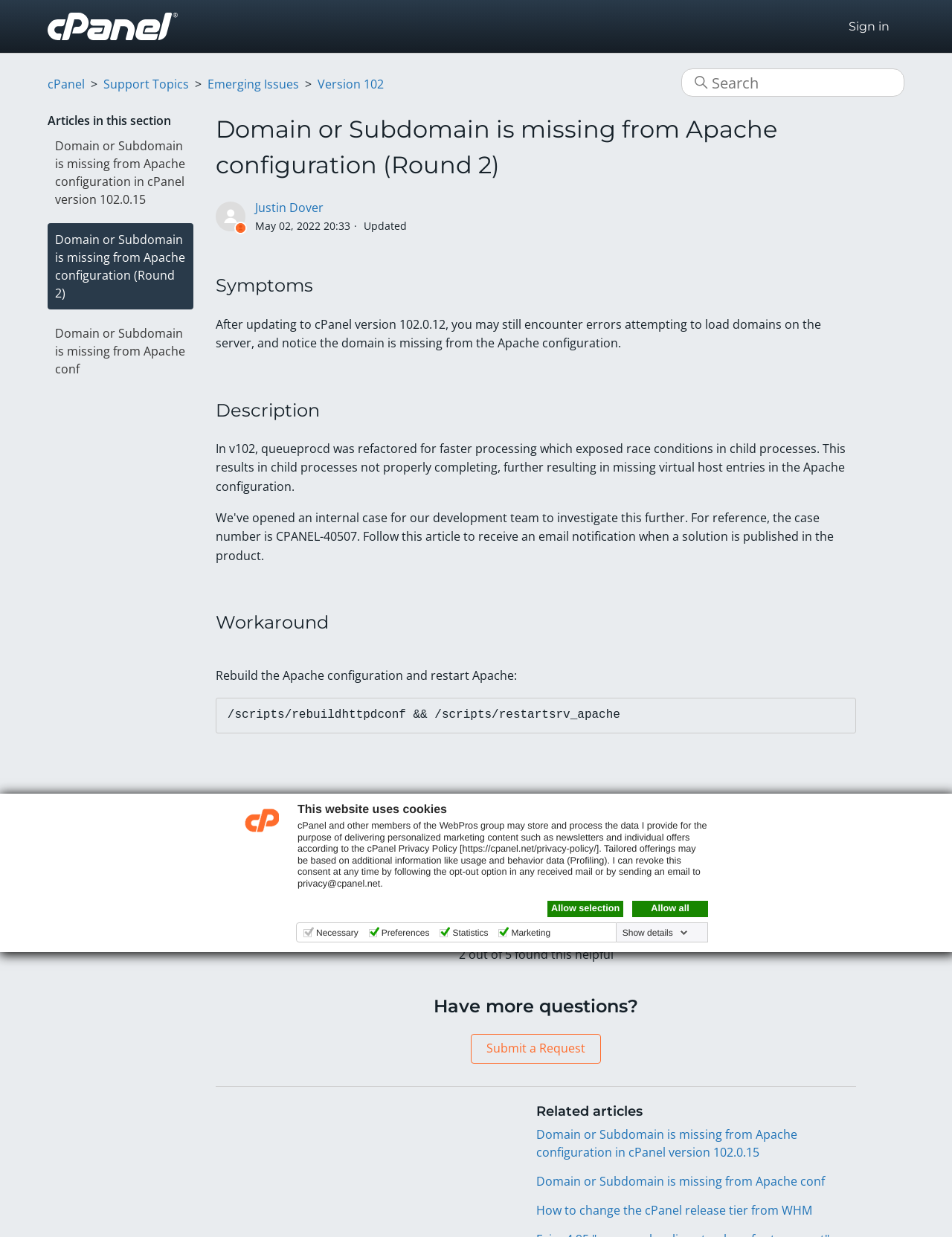What is the purpose of the checkboxes?
Please answer the question with as much detail as possible using the screenshot.

The checkboxes are used to select the types of cookies that the user is willing to accept. The options include Necessary, Preferences, Statistics, and Marketing. By checking or unchecking these boxes, the user can control the types of cookies that are stored on their device.